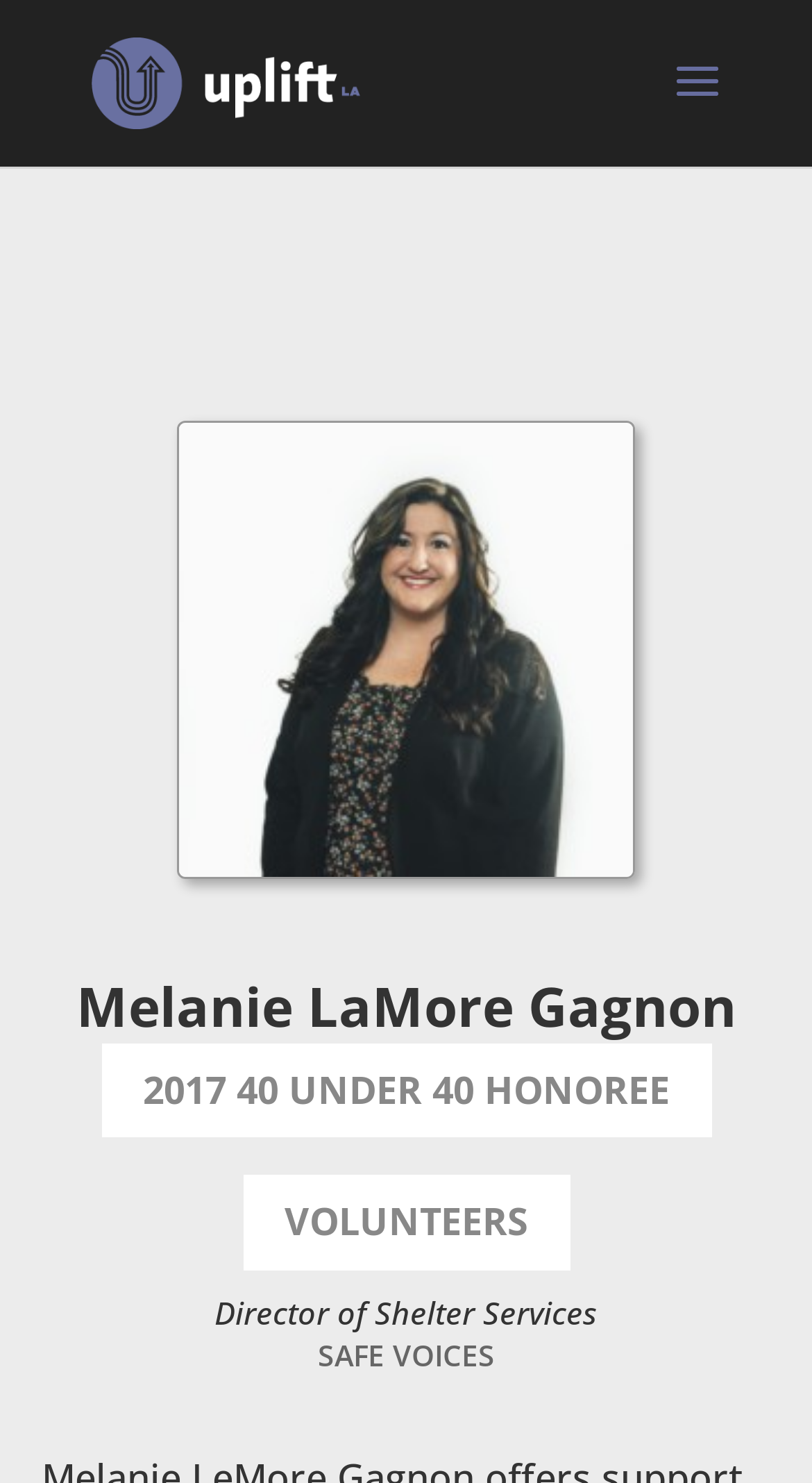Please provide a comprehensive answer to the question below using the information from the image: What is the year when the honoree received the award?

By looking at the static text element '2017 40 UNDER 40 HONOREE', I found the year when the honoree, Melanie LaMore Gagnon, received the award.